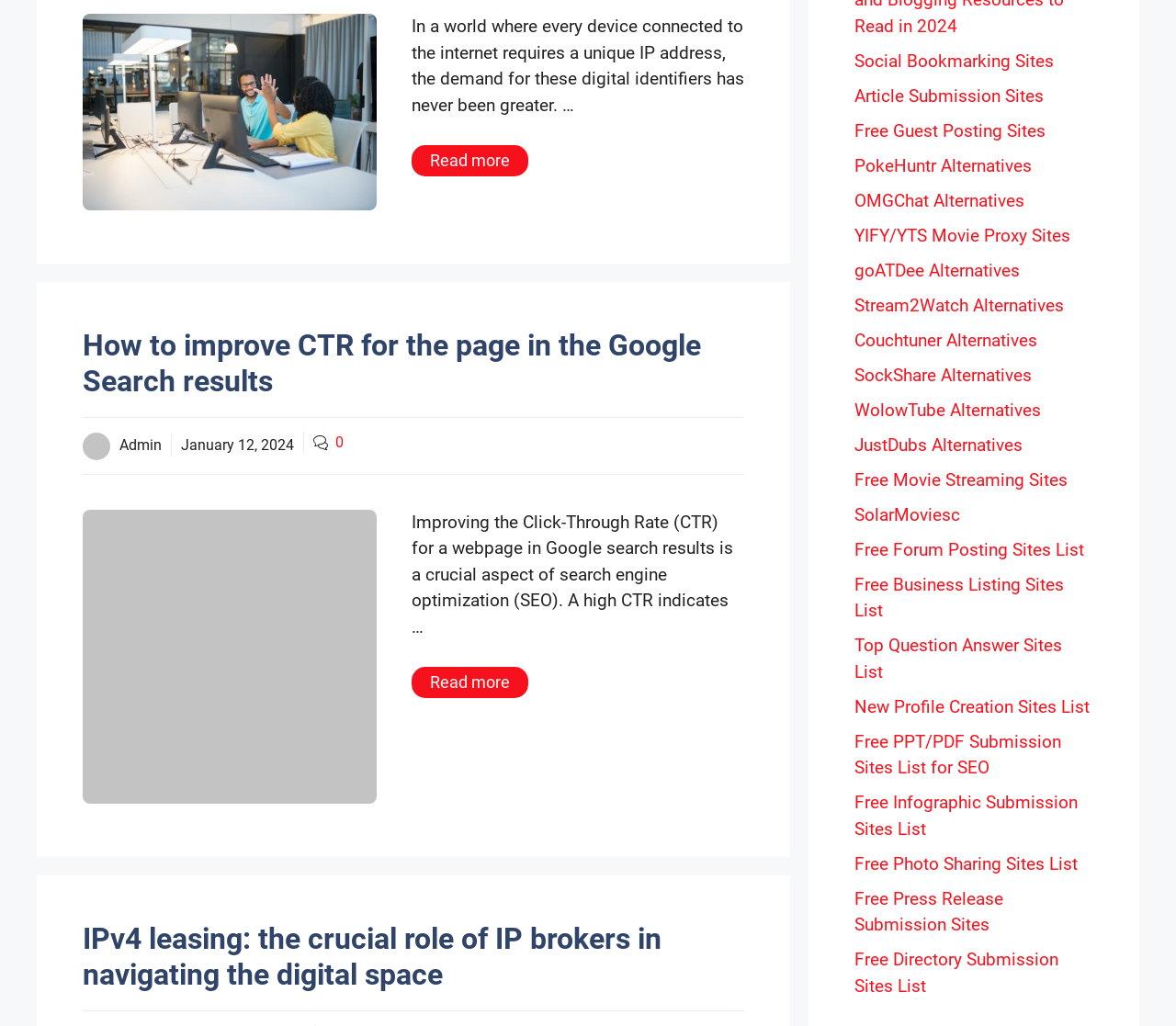Examine the screenshot and answer the question in as much detail as possible: What is the title of the second article?

The second article is identified by the heading 'How to improve CTR for the page in the Google Search results' which is located below the first article, and its content is related to search engine optimization (SEO) and improving click-through rates.